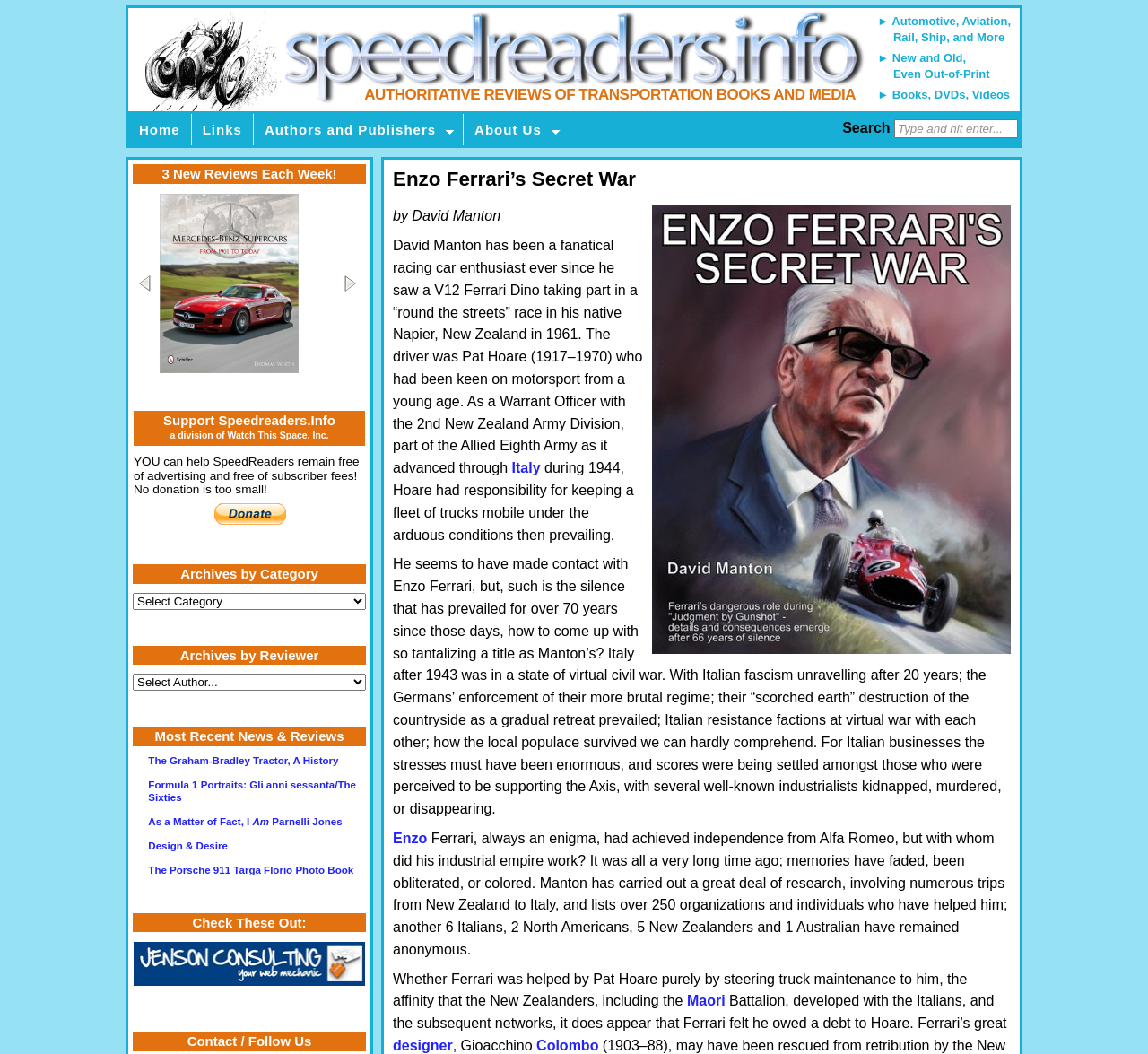Please indicate the bounding box coordinates of the element's region to be clicked to achieve the instruction: "Read about Enzo Ferrari's secret war". Provide the coordinates as four float numbers between 0 and 1, i.e., [left, top, right, bottom].

[0.342, 0.16, 0.88, 0.187]